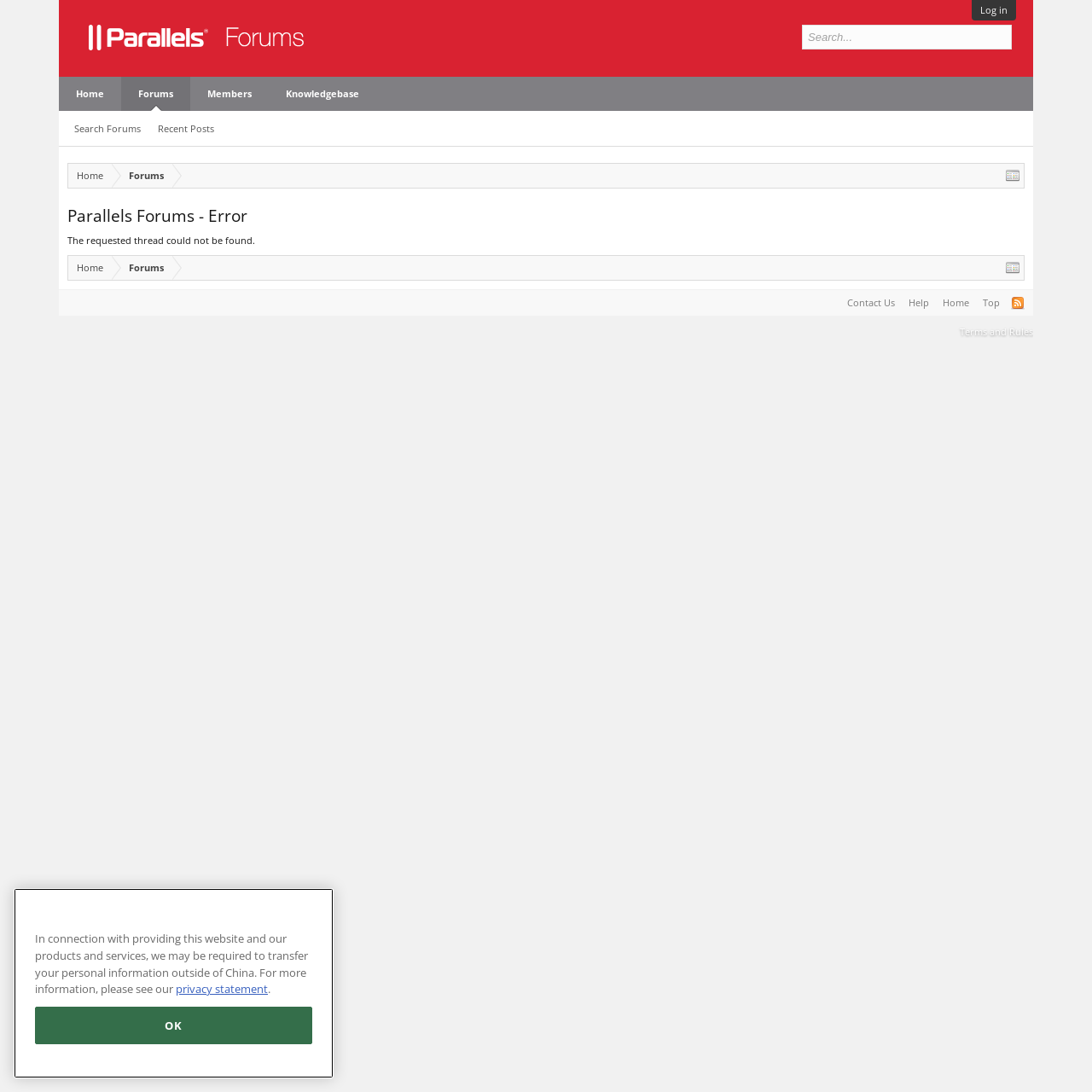What is the purpose of the 'OK' button?
Please craft a detailed and exhaustive response to the question.

I found the button element with the text 'OK' which is located at the coordinates [0.032, 0.922, 0.286, 0.957]. This button is likely to be used to accept the privacy statement since it is located in the alertdialog element with the text 'Privacy' and is the only button in the dialog.